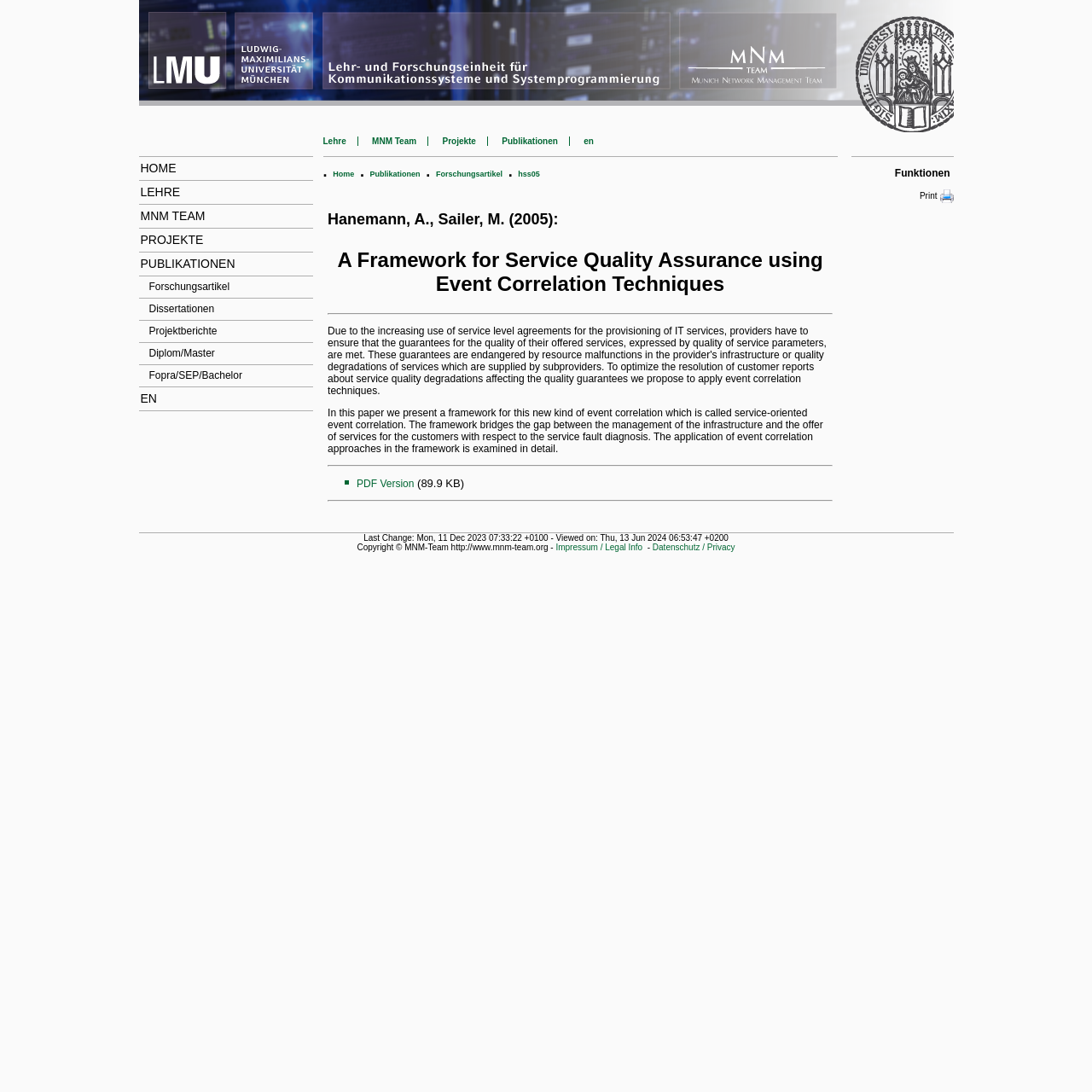Given the following UI element description: "Datenschutz / Privacy", find the bounding box coordinates in the webpage screenshot.

[0.598, 0.497, 0.673, 0.506]